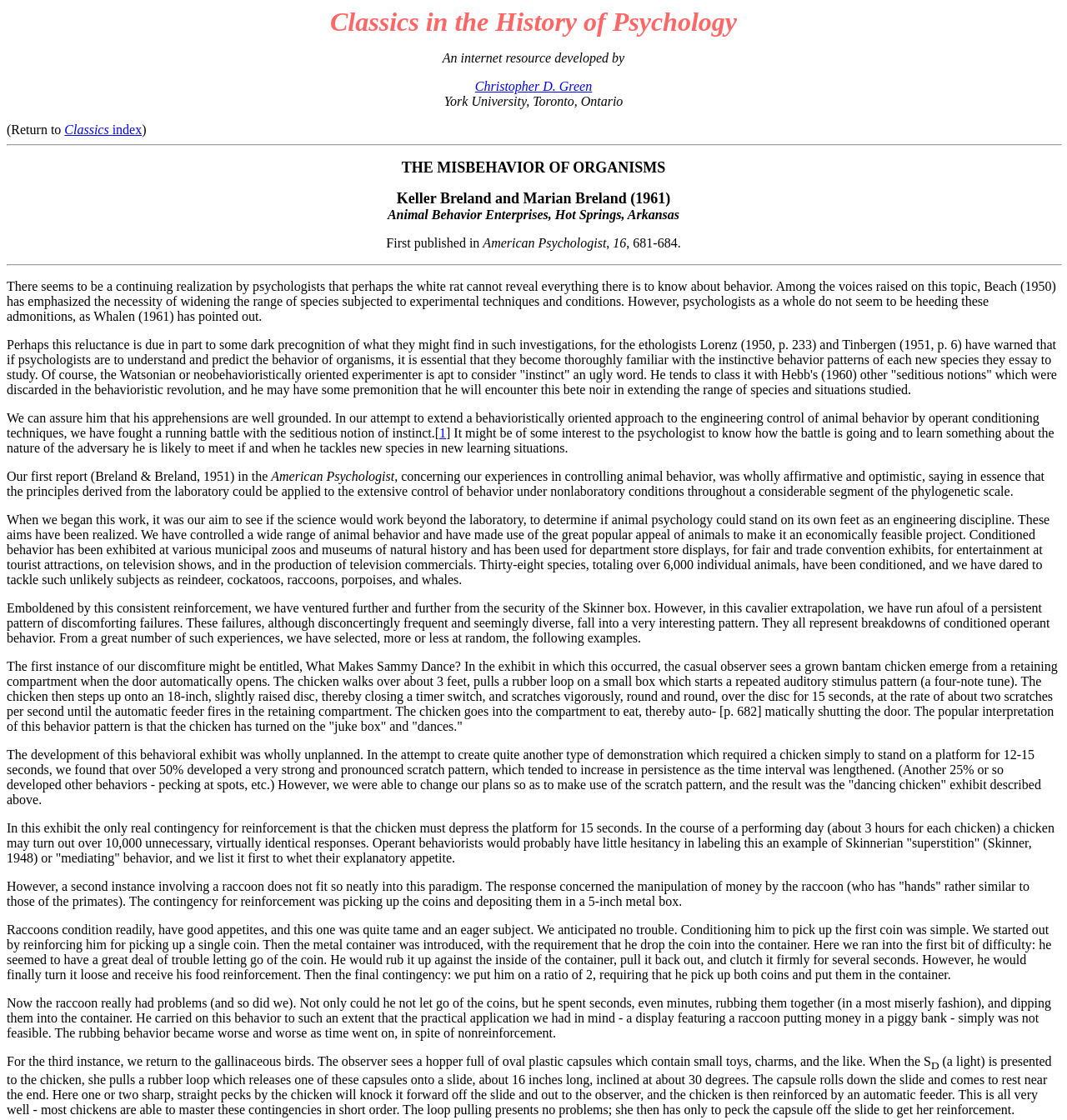Identify the bounding box for the UI element described as: "Sports". Ensure the coordinates are four float numbers between 0 and 1, formatted as [left, top, right, bottom].

None